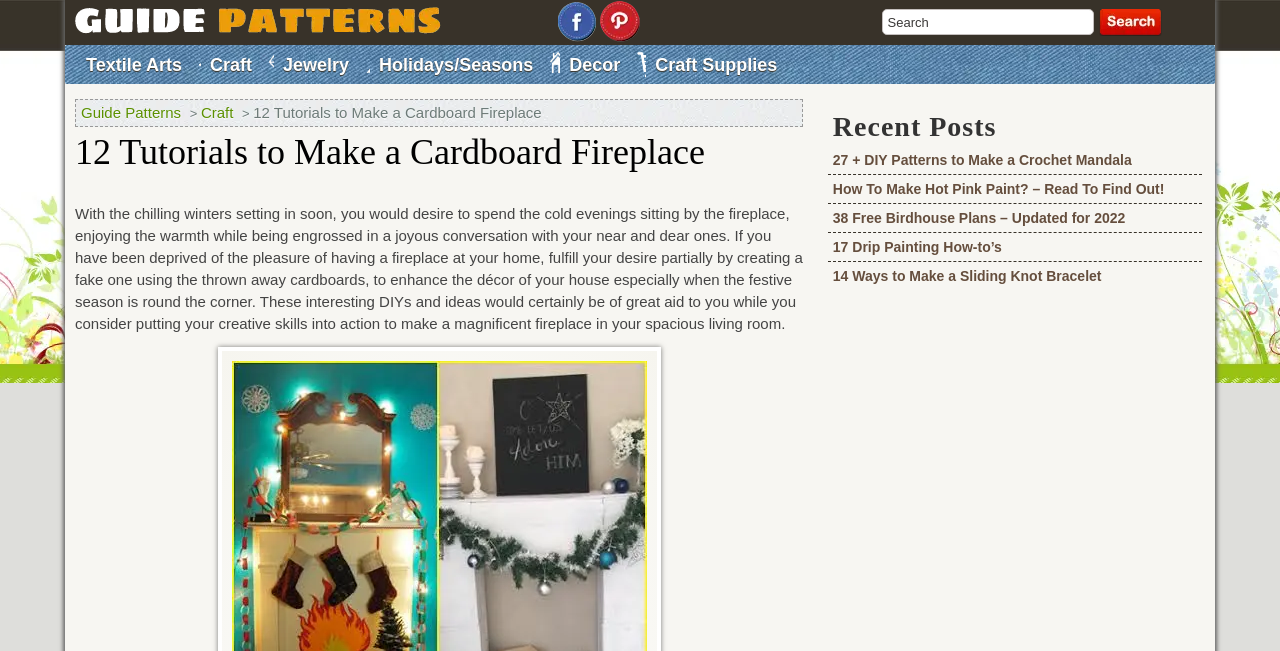How many recent posts are listed on this webpage?
Using the image as a reference, answer the question with a short word or phrase.

4